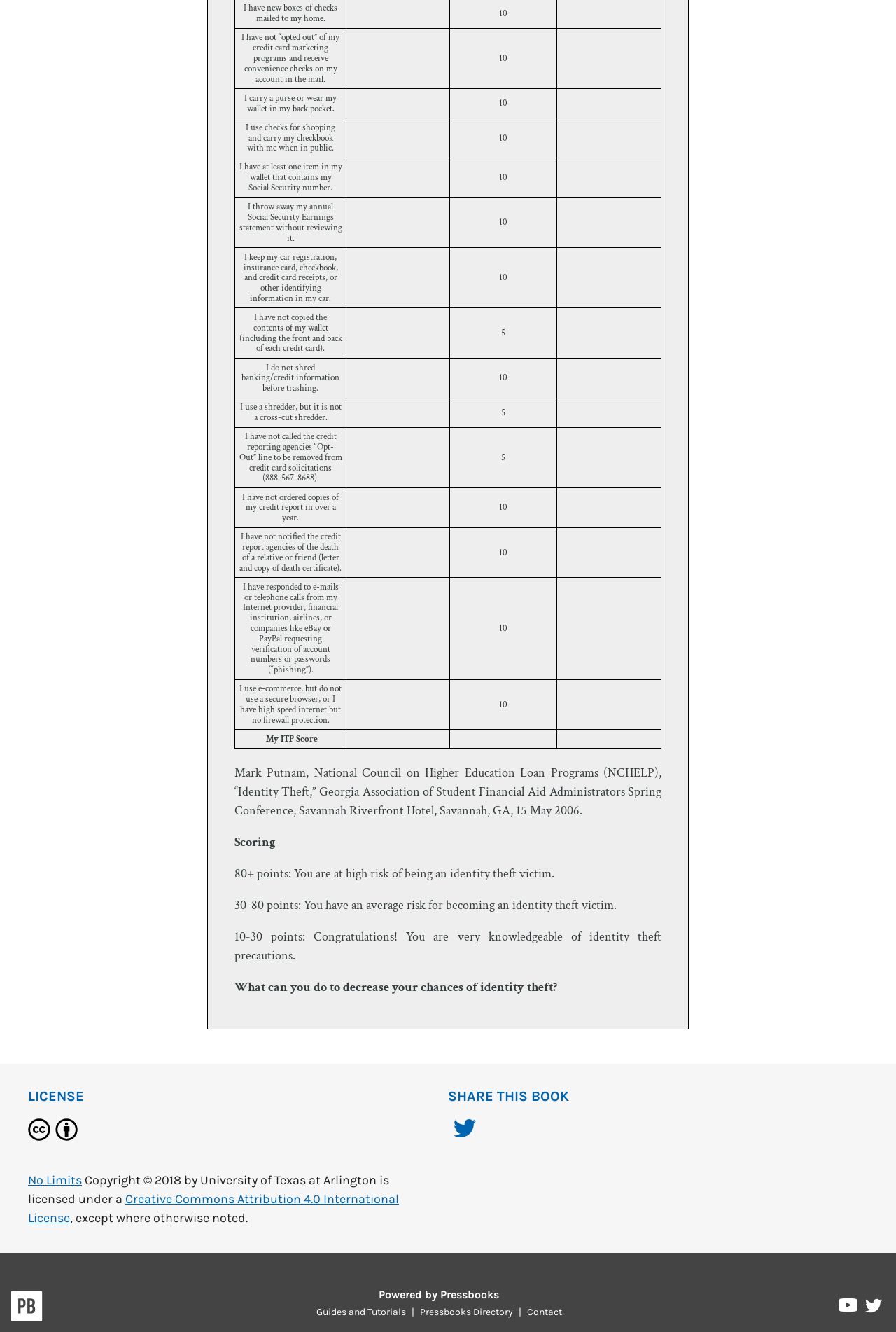From the given element description: "Pressbooks Directory", find the bounding box for the UI element. Provide the coordinates as four float numbers between 0 and 1, in the order [left, top, right, bottom].

[0.462, 0.981, 0.579, 0.99]